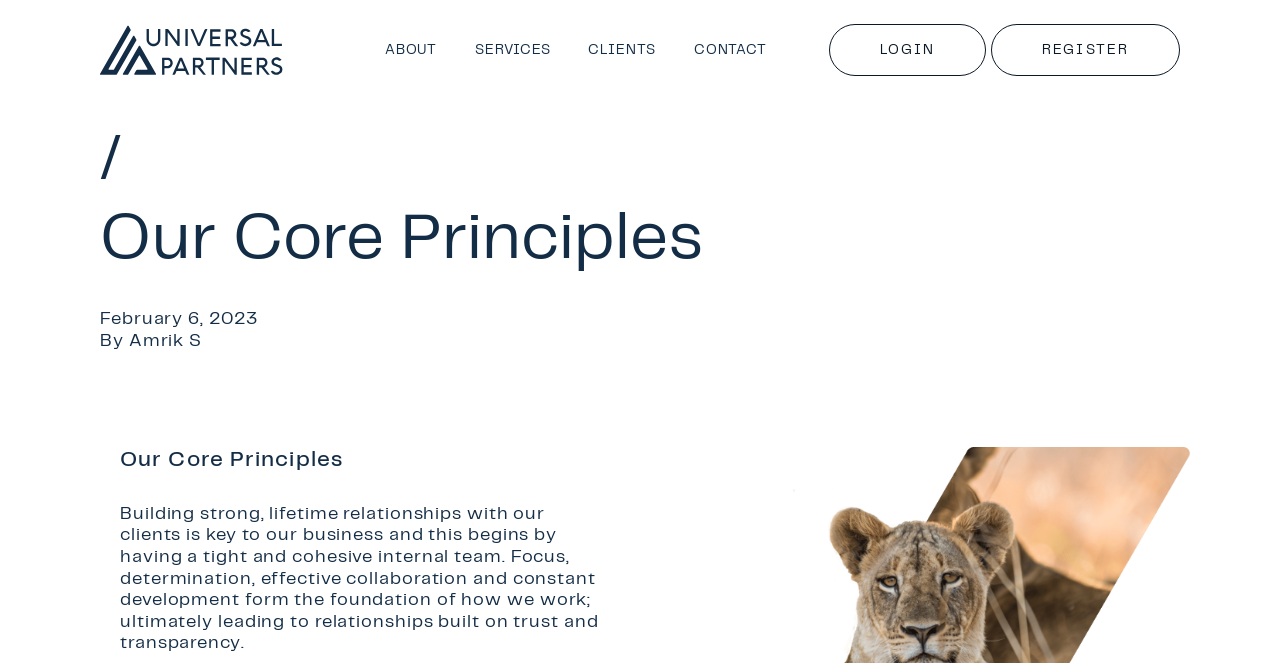Pinpoint the bounding box coordinates of the element you need to click to execute the following instruction: "Click on the 'LOGIN' button". The bounding box should be represented by four float numbers between 0 and 1, in the format [left, top, right, bottom].

[0.647, 0.036, 0.771, 0.114]